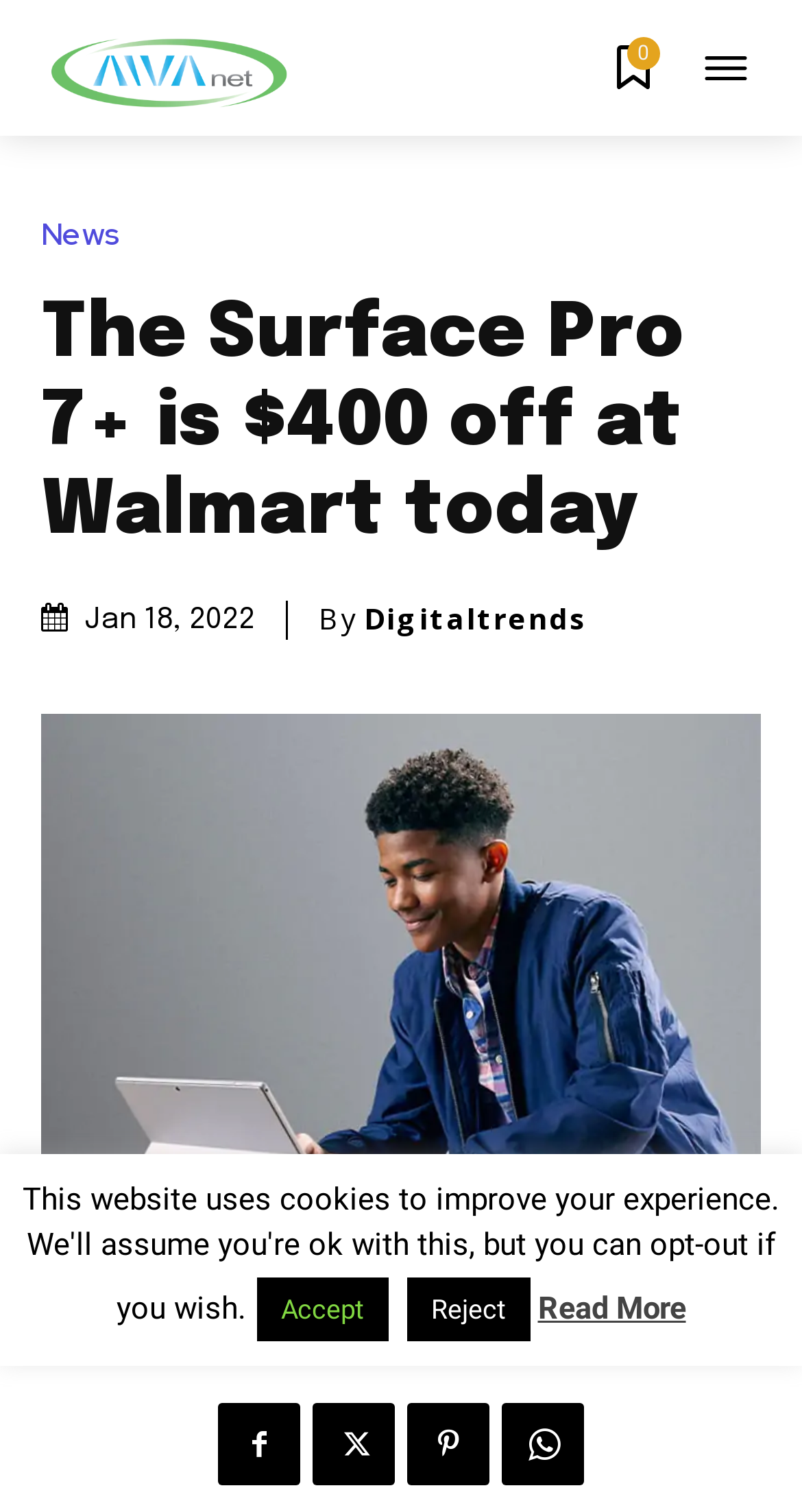Provide a brief response in the form of a single word or phrase:
What is the purpose of the 'Accept' button?

To accept cookies